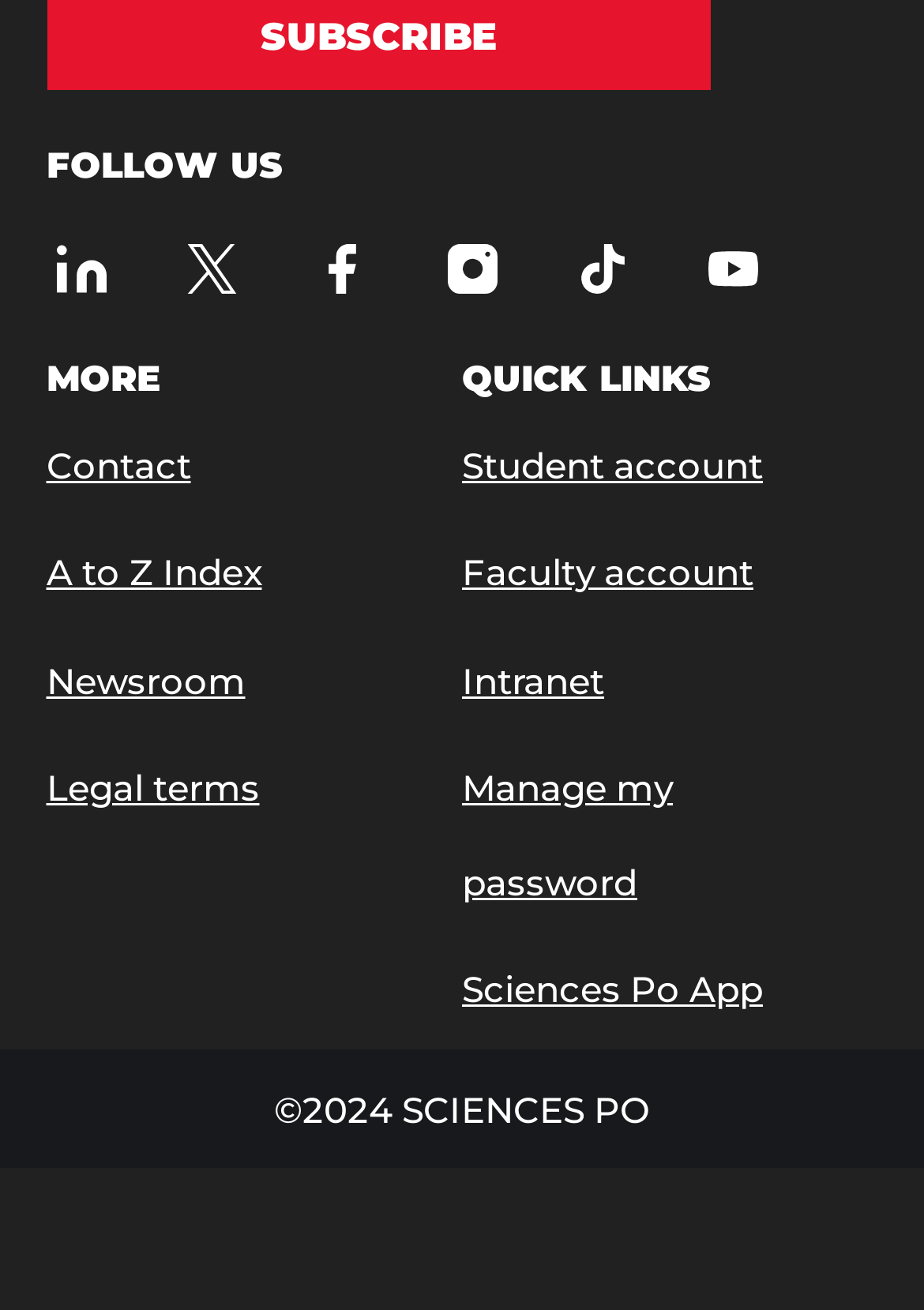Can you determine the bounding box coordinates of the area that needs to be clicked to fulfill the following instruction: "Contact Sciences Po"?

[0.05, 0.321, 0.428, 0.393]